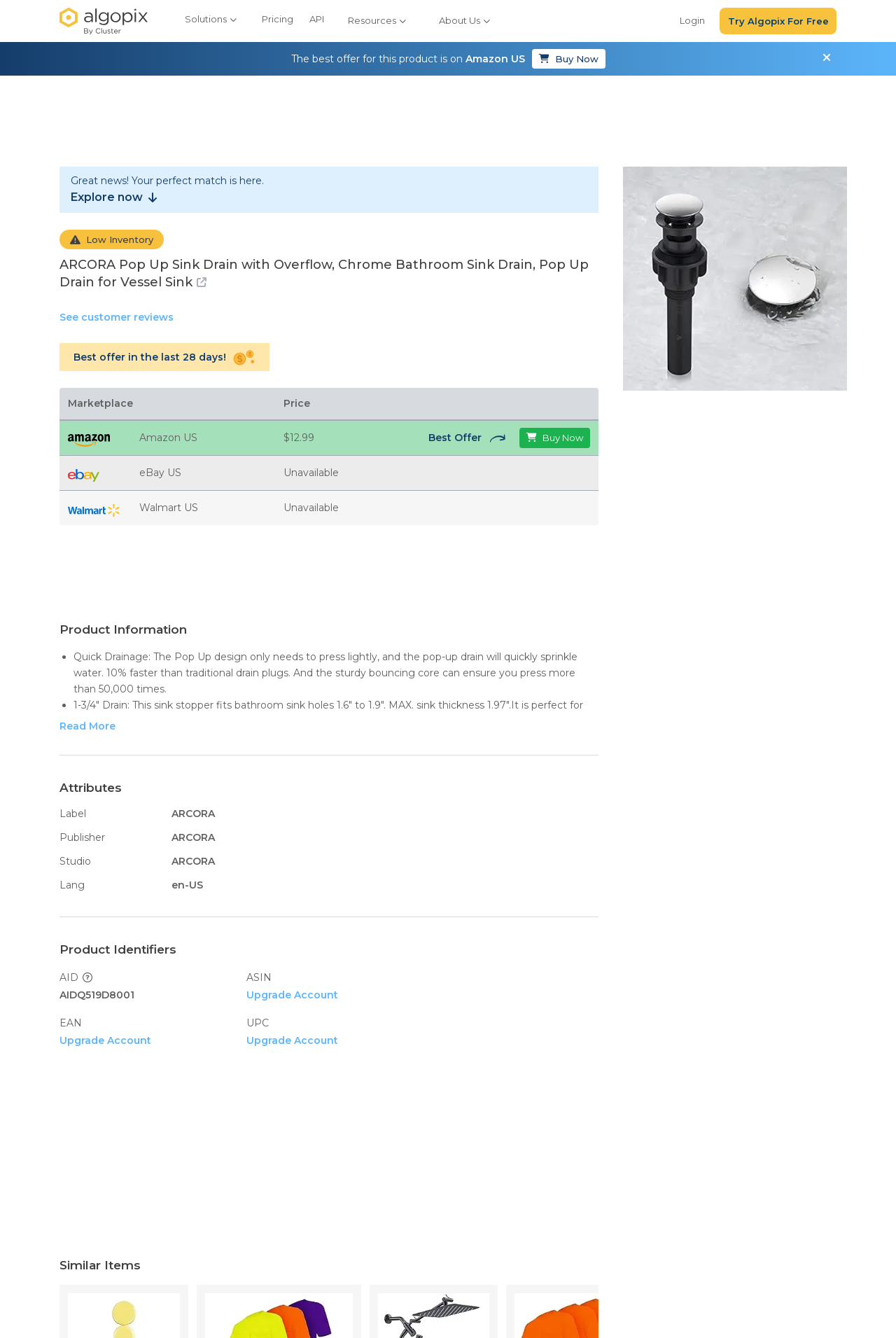What is the brand of the pop-up sink drain?
Respond to the question with a single word or phrase according to the image.

ARCORA